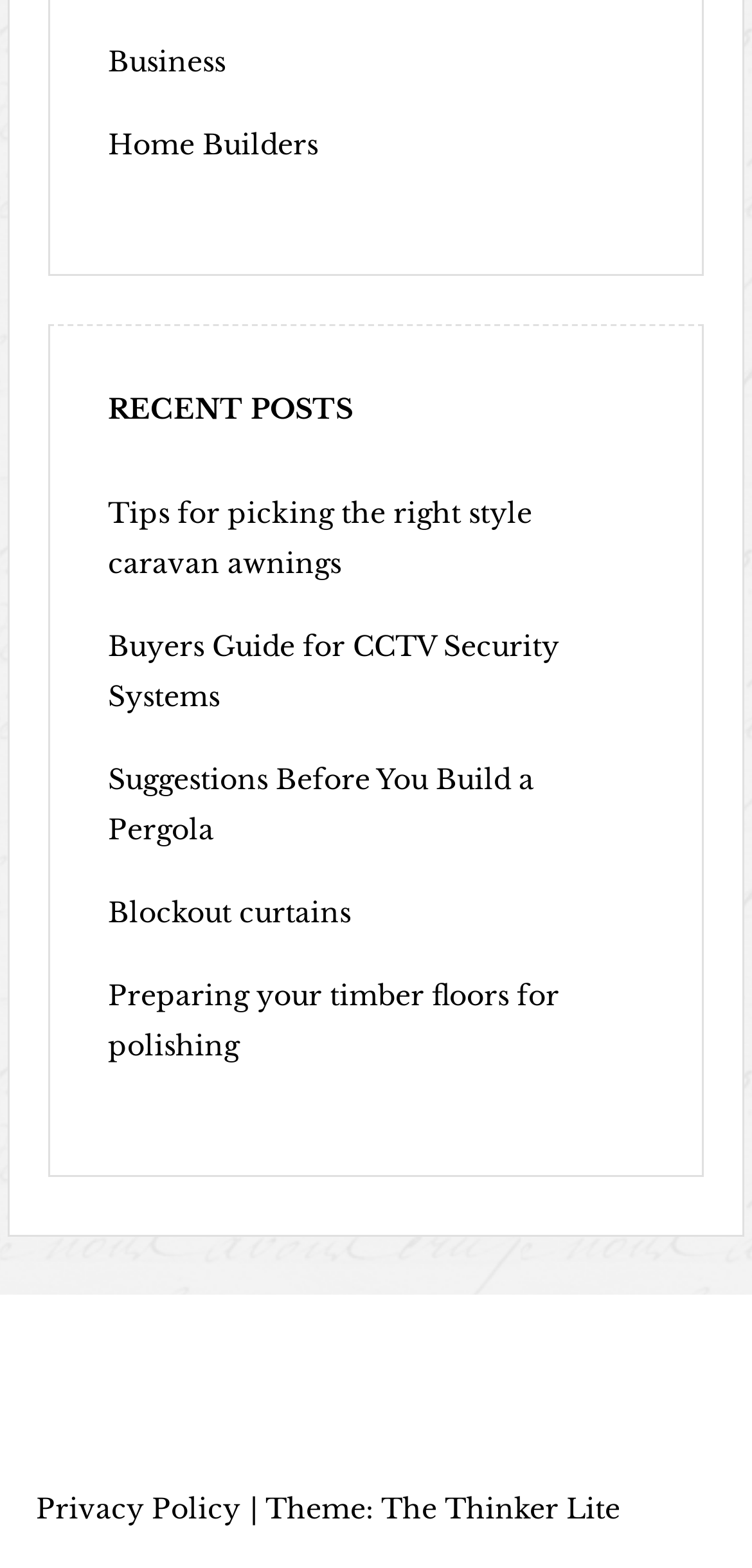Please find the bounding box for the UI element described by: "Business".

[0.143, 0.028, 0.3, 0.05]